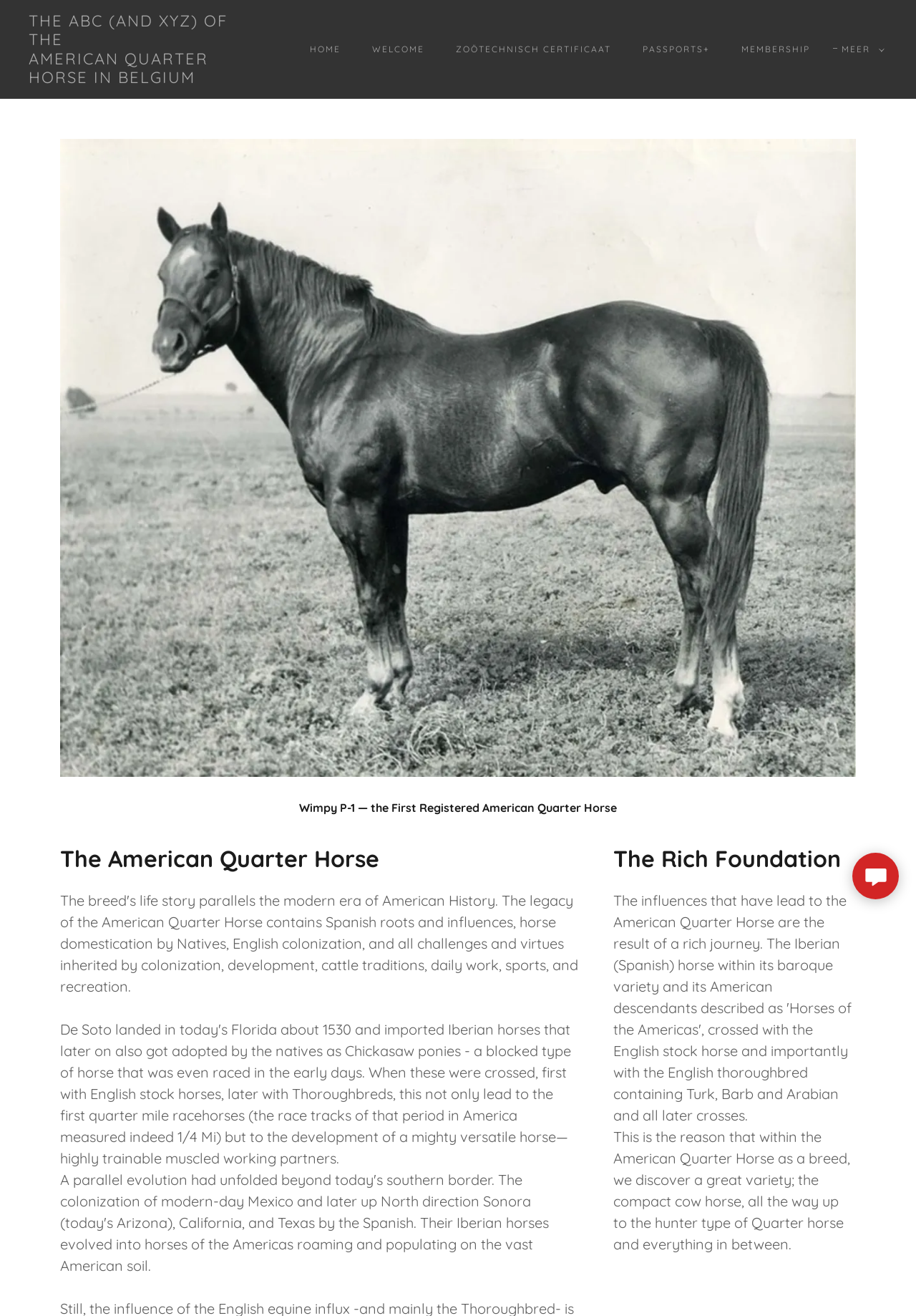Please determine the headline of the webpage and provide its content.

Wimpy P-1 — the First Registered American Quarter Horse